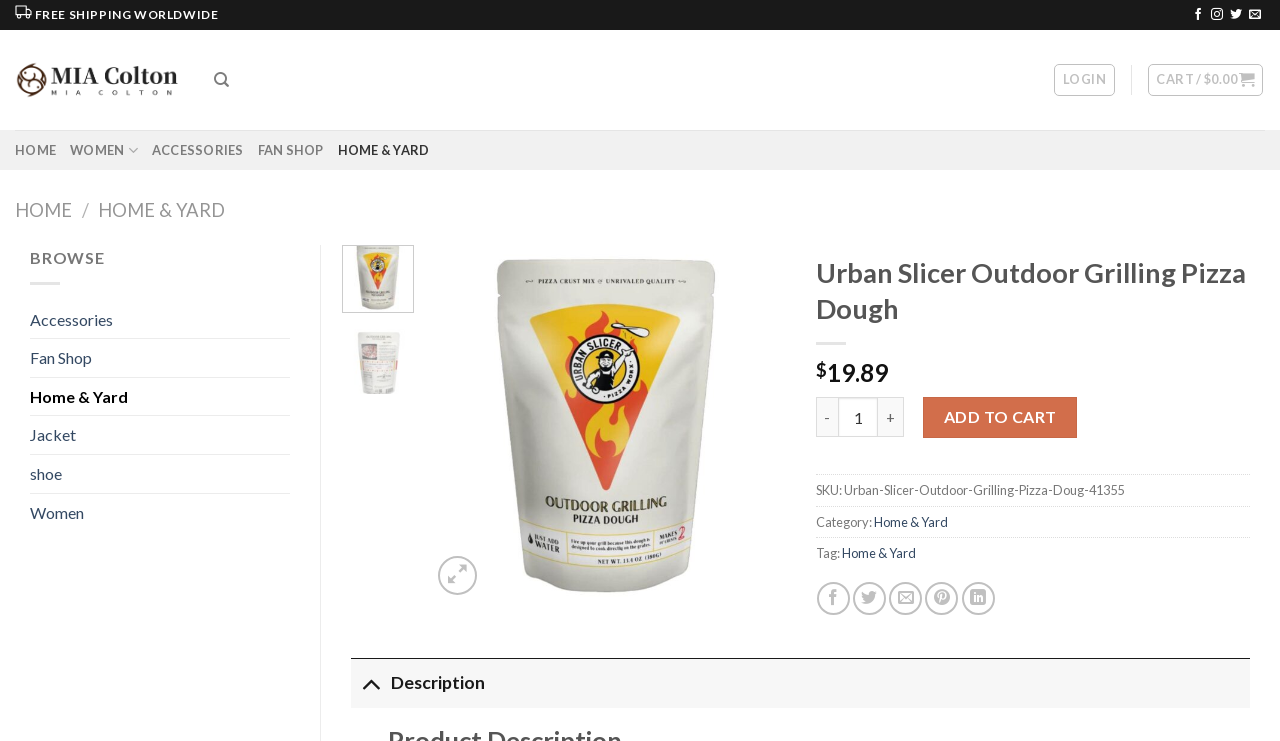Determine the bounding box coordinates for the UI element described. Format the coordinates as (top-left x, top-left y, bottom-right x, bottom-right y) and ensure all values are between 0 and 1. Element description: Fan Shop

[0.023, 0.458, 0.227, 0.508]